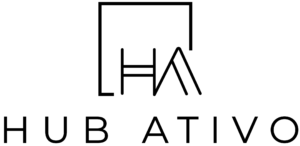Illustrate the image with a detailed and descriptive caption.

The image showcases the logo of "HUB Ativo," a collaborative space designed to enhance productivity and creativity among independent professionals. The logo features a minimalist design with the letters "HA" artistically integrated into an outlined square, paired with the words "HUB ATIVO" prominently displayed below. This visual identity reflects the modern and dynamic environment that HUB Ativo promotes, emphasizing community engagement and innovative workspaces that cater to the needs of freelancers and remote workers.